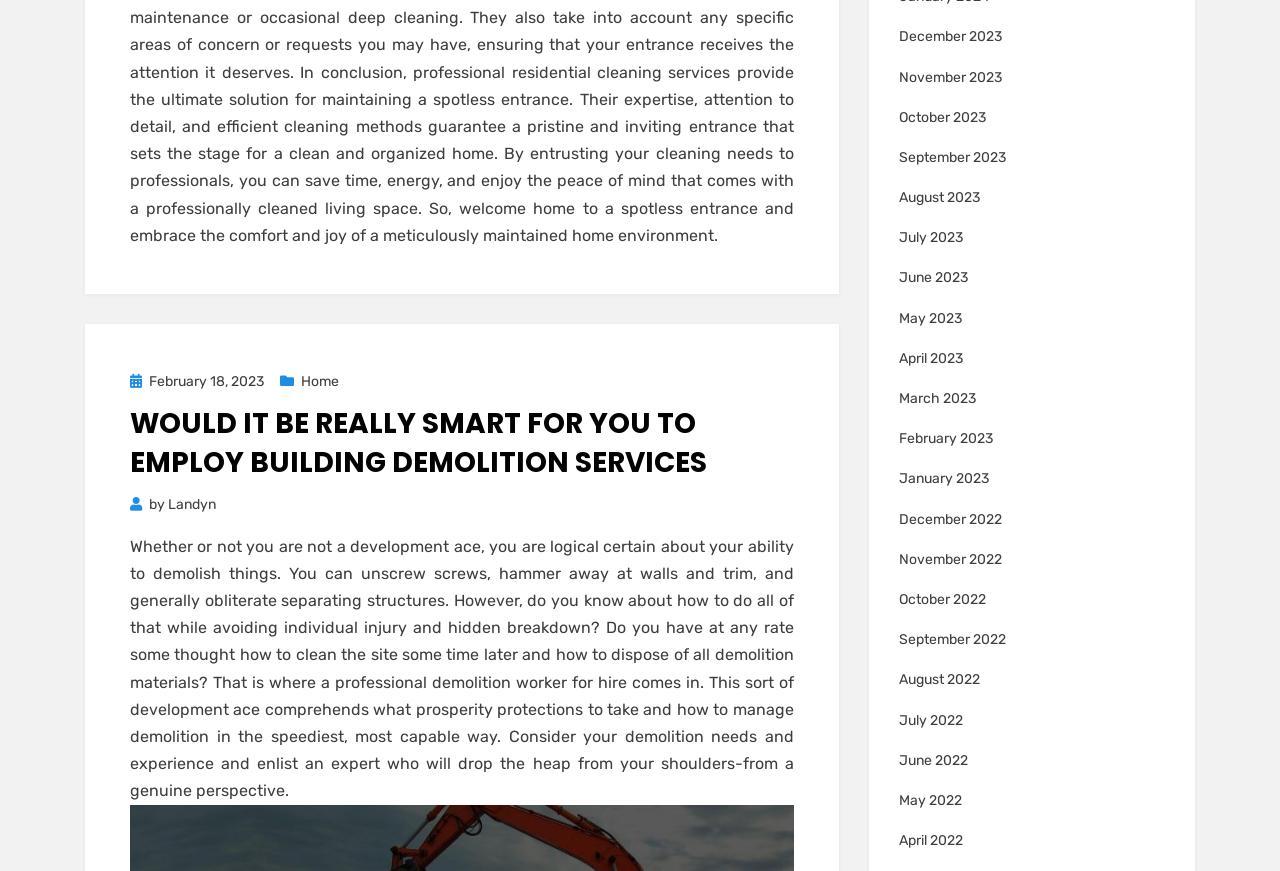Find the bounding box coordinates of the element's region that should be clicked in order to follow the given instruction: "View posts from February 2023". The coordinates should consist of four float numbers between 0 and 1, i.e., [left, top, right, bottom].

[0.702, 0.488, 0.776, 0.507]